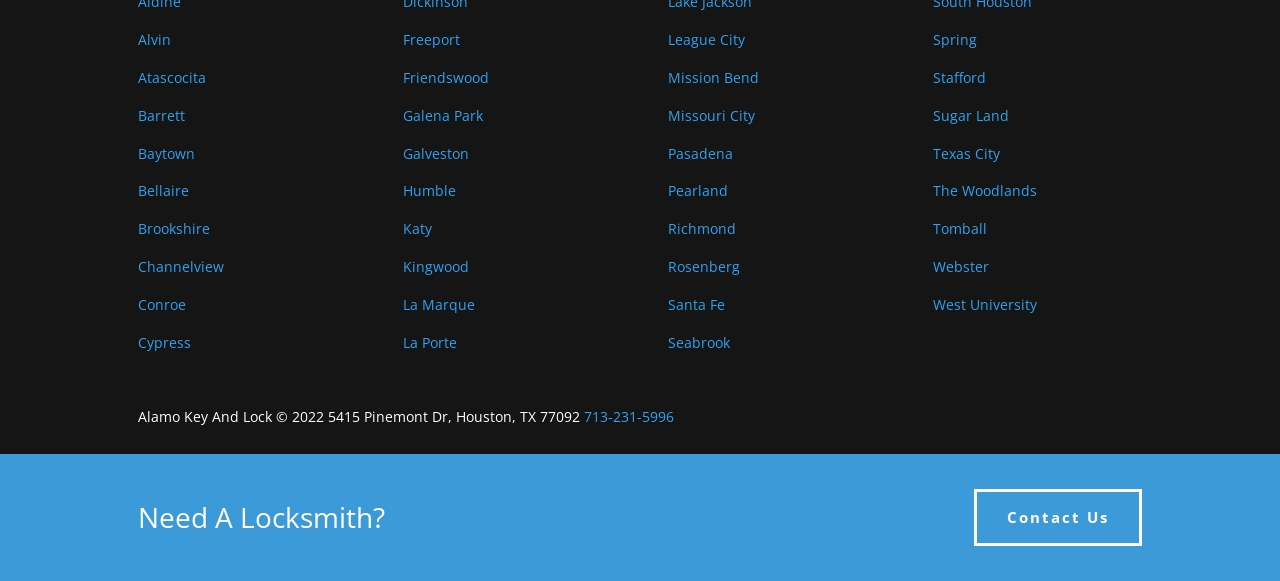Given the webpage screenshot and the description, determine the bounding box coordinates (top-left x, top-left y, bottom-right x, bottom-right y) that define the location of the UI element matching this description: Mission Bend

[0.522, 0.117, 0.593, 0.15]